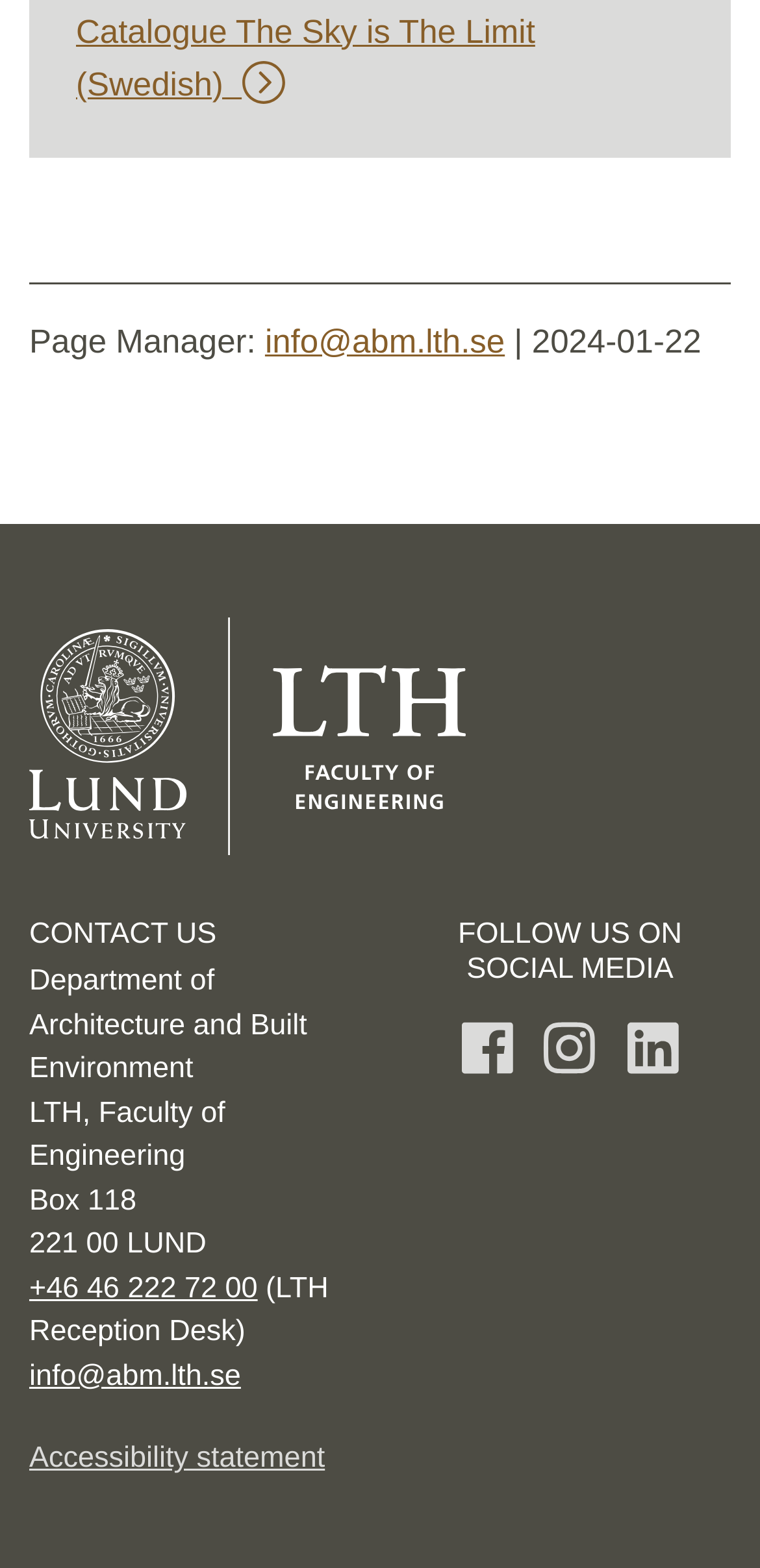Pinpoint the bounding box coordinates of the element you need to click to execute the following instruction: "Share on Facebook". The bounding box should be represented by four float numbers between 0 and 1, in the format [left, top, right, bottom].

None